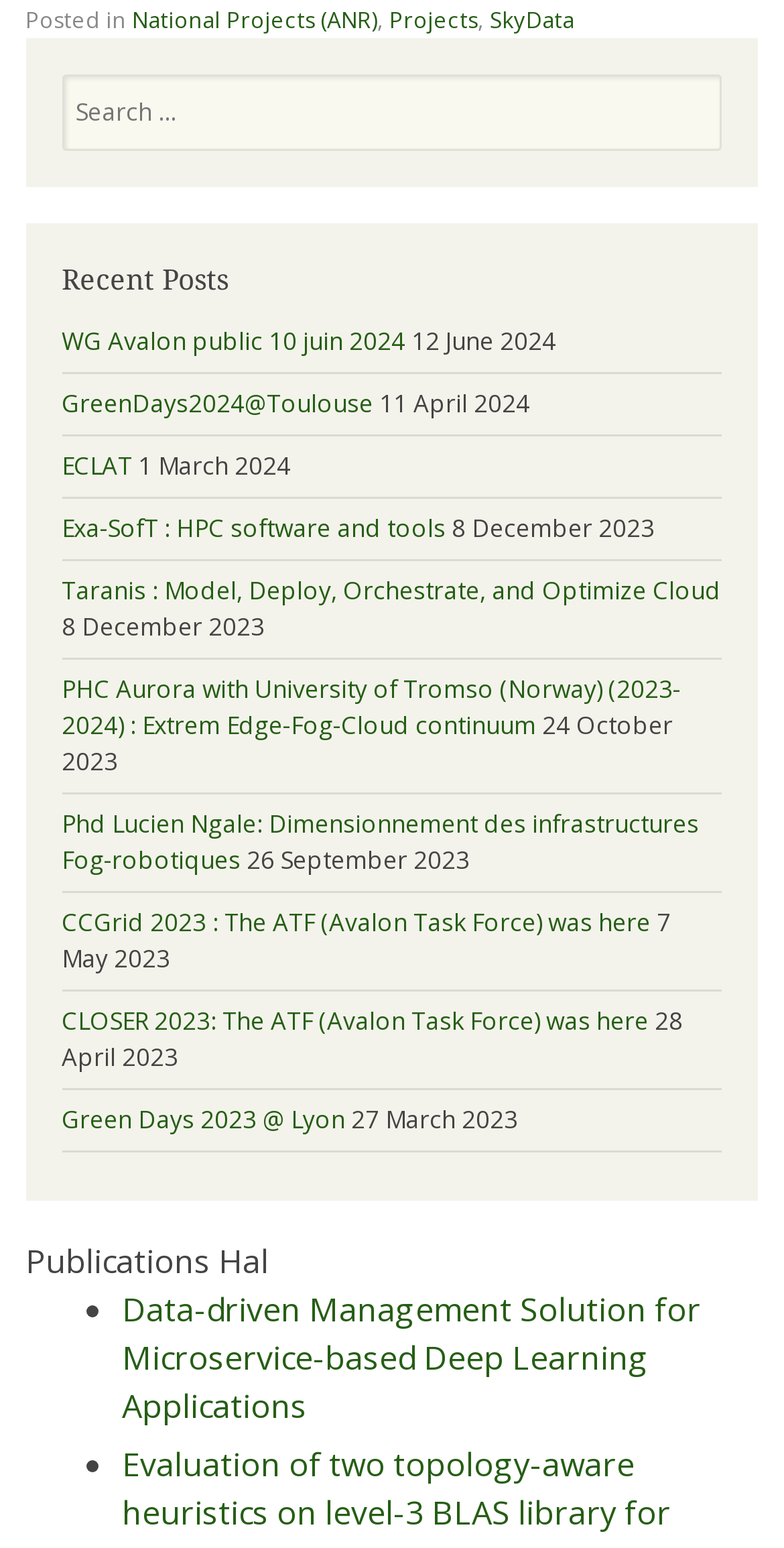Identify the bounding box coordinates of the specific part of the webpage to click to complete this instruction: "Visit the cdmon's homepage".

None